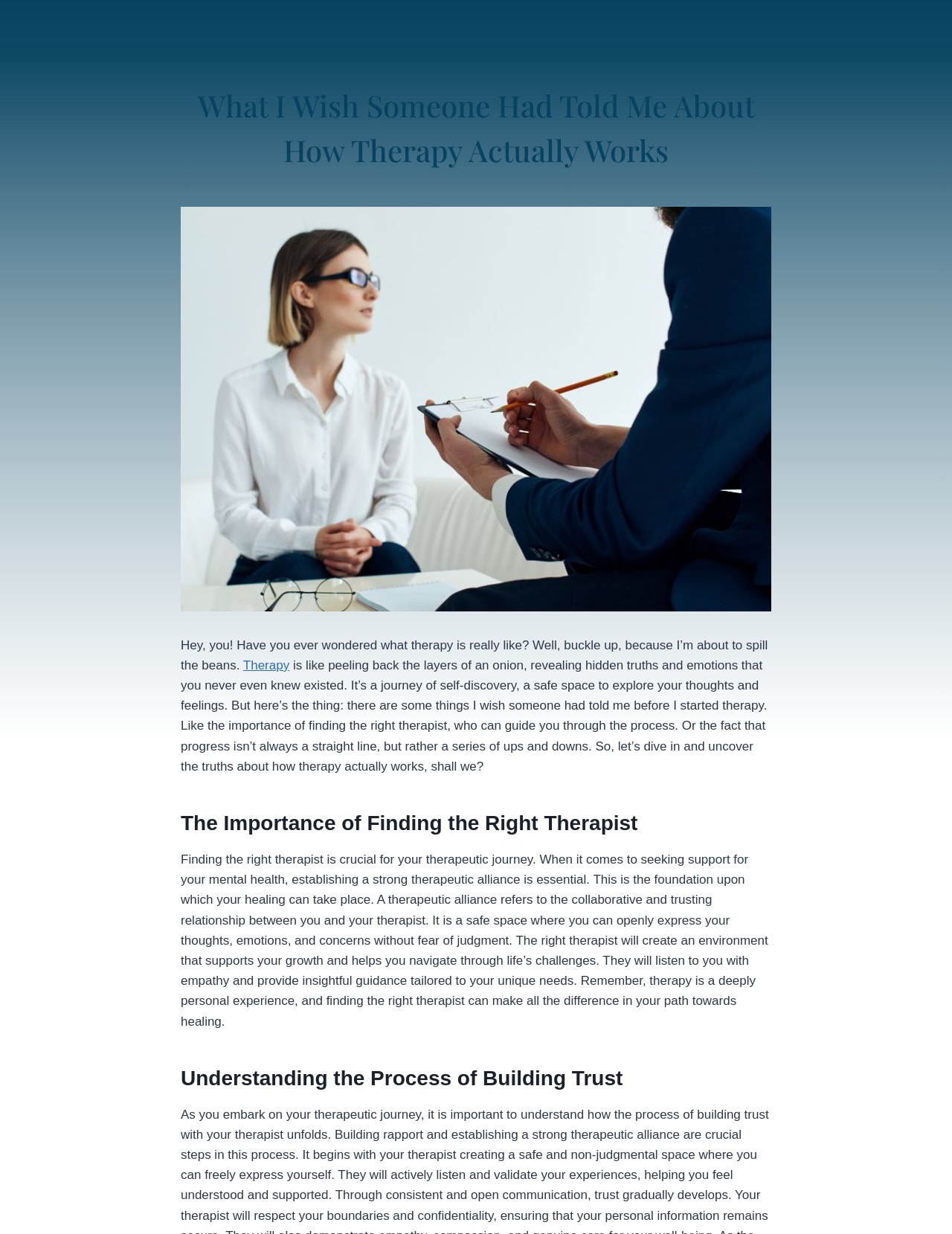What is the main topic of this webpage?
Refer to the image and provide a one-word or short phrase answer.

Therapy